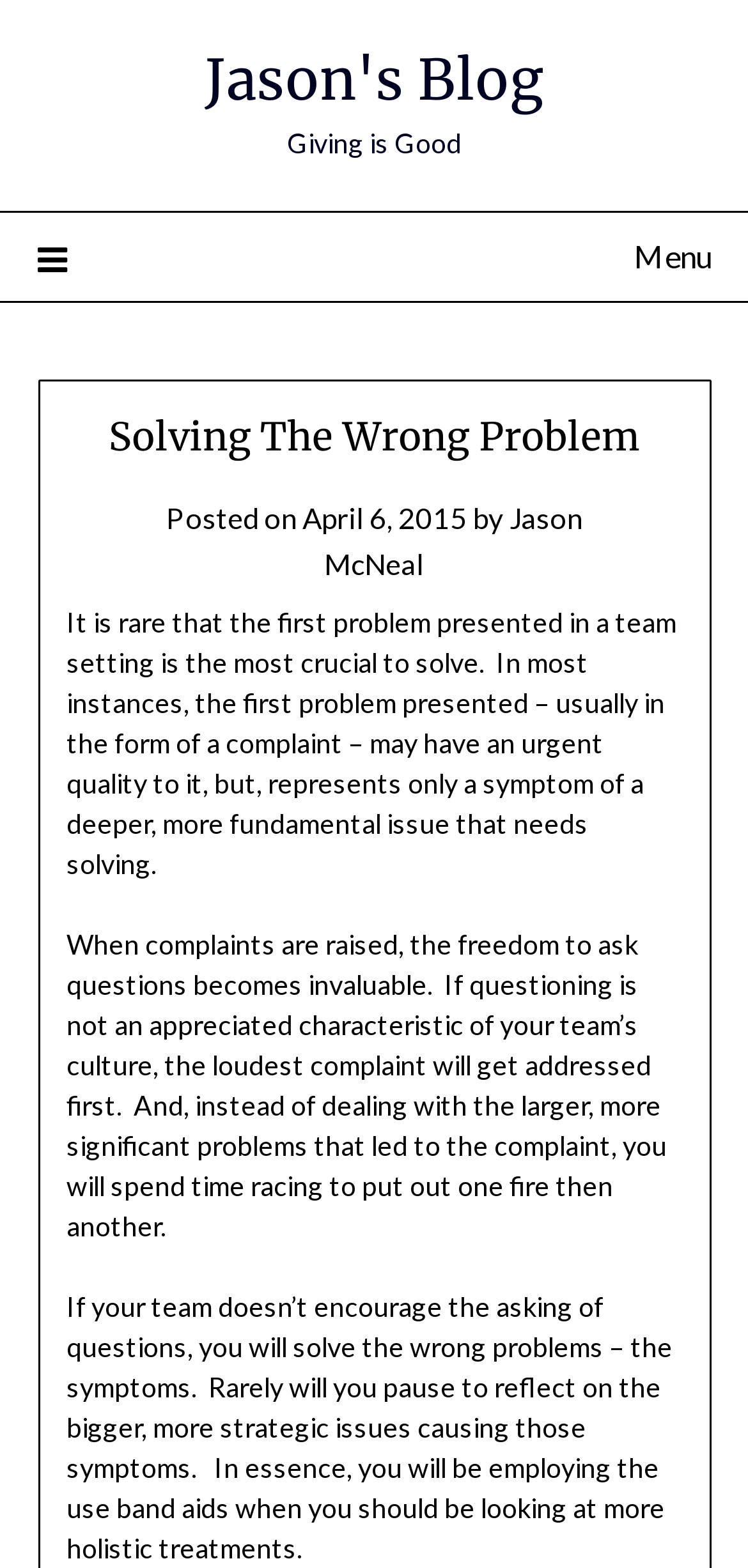Determine and generate the text content of the webpage's headline.

Solving The Wrong Problem